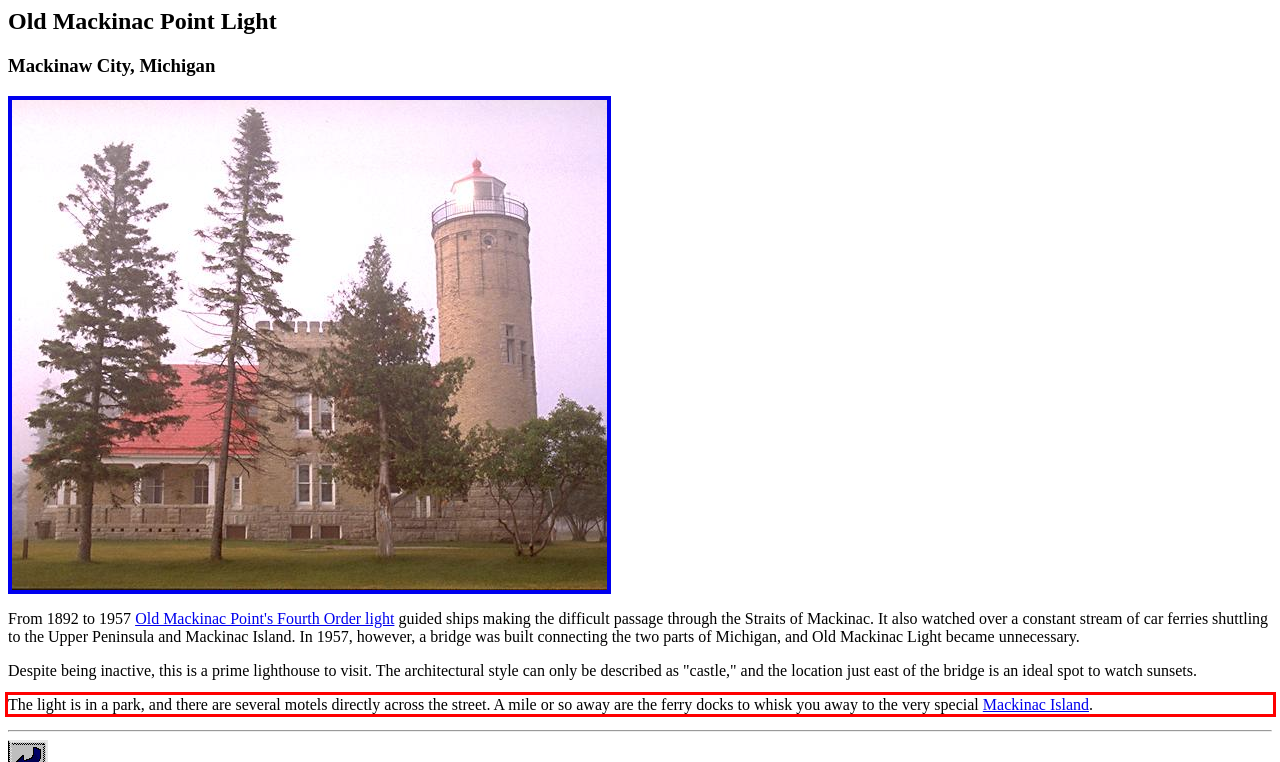You are given a screenshot of a webpage with a UI element highlighted by a red bounding box. Please perform OCR on the text content within this red bounding box.

The light is in a park, and there are several motels directly across the street. A mile or so away are the ferry docks to whisk you away to the very special Mackinac Island.